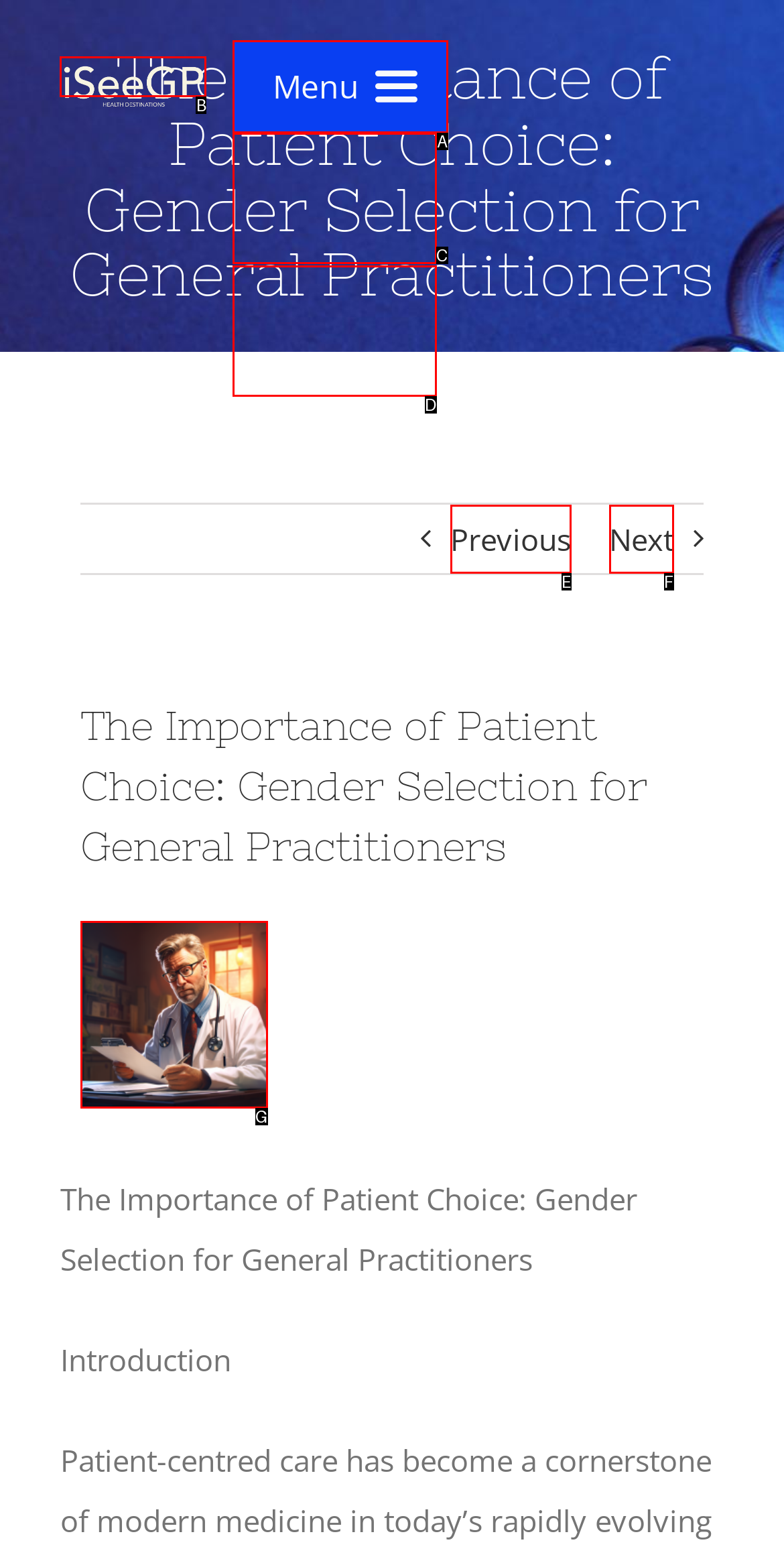Which HTML element among the options matches this description: Health explained? Answer with the letter representing your choice.

D